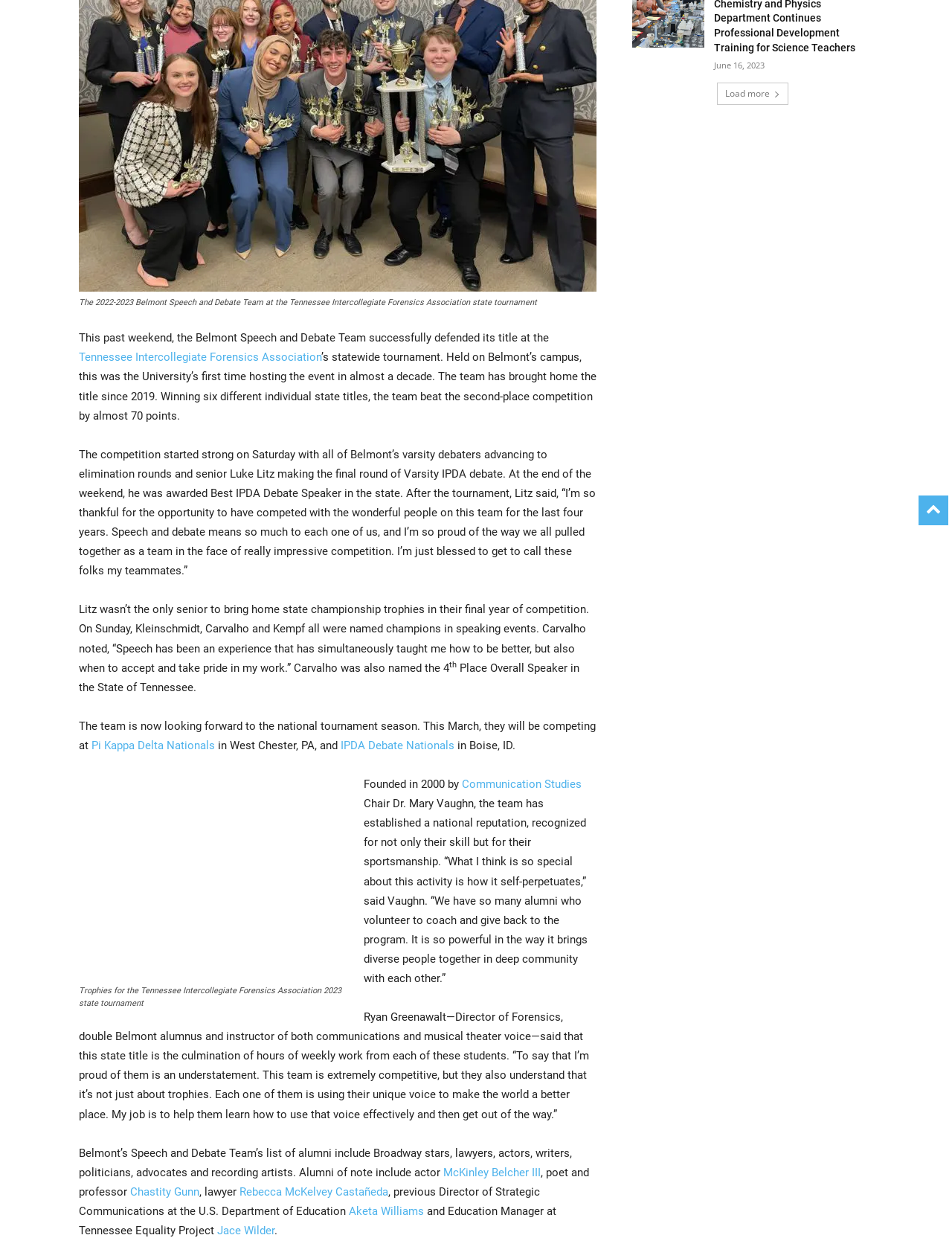Given the webpage screenshot, identify the bounding box of the UI element that matches this description: "Tennessee Intercollegiate Forensics Association".

[0.083, 0.283, 0.338, 0.294]